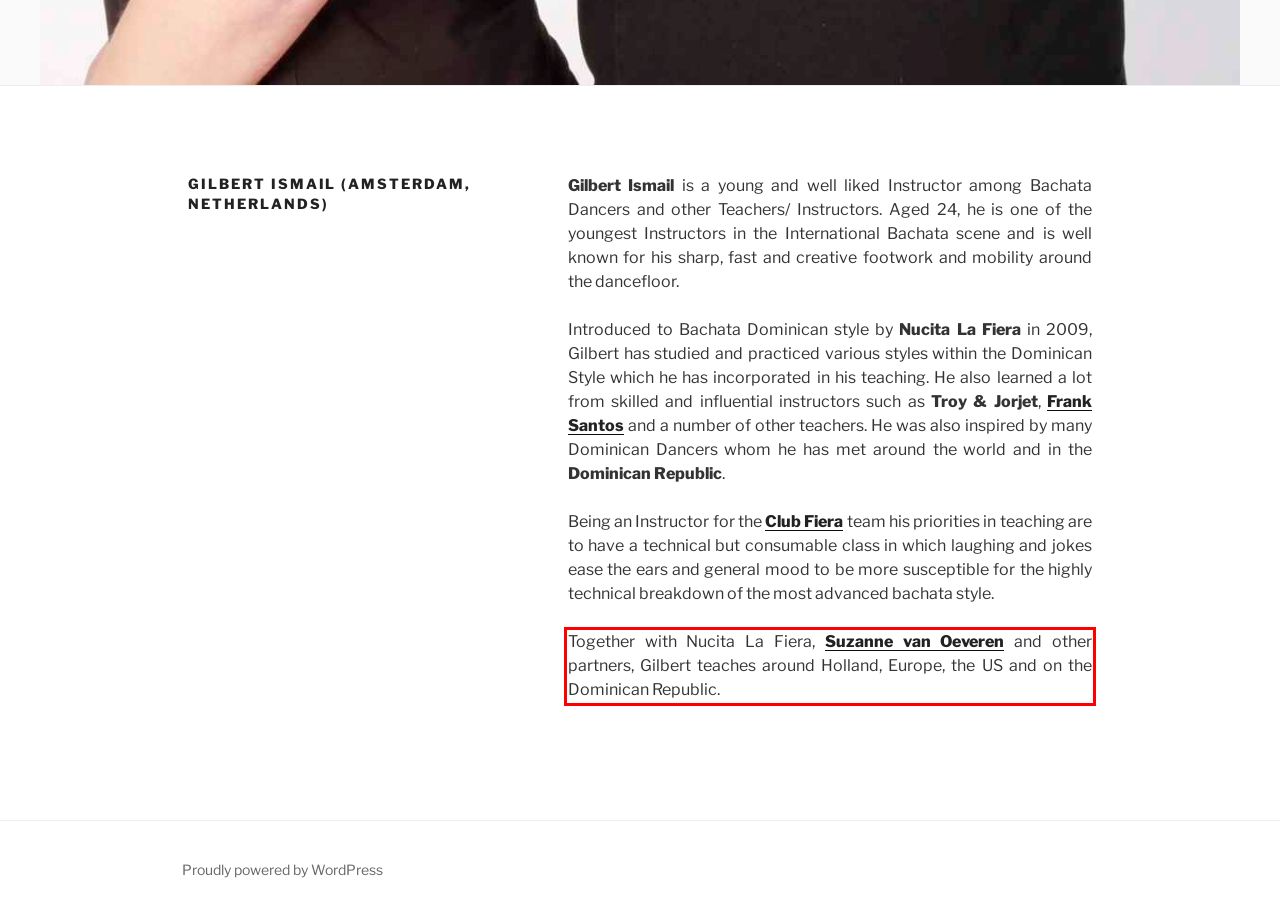Examine the webpage screenshot and use OCR to obtain the text inside the red bounding box.

Together with Nucita La Fiera, Suzanne van Oeveren and other partners, Gilbert teaches around Holland, Europe, the US and on the Dominican Republic.